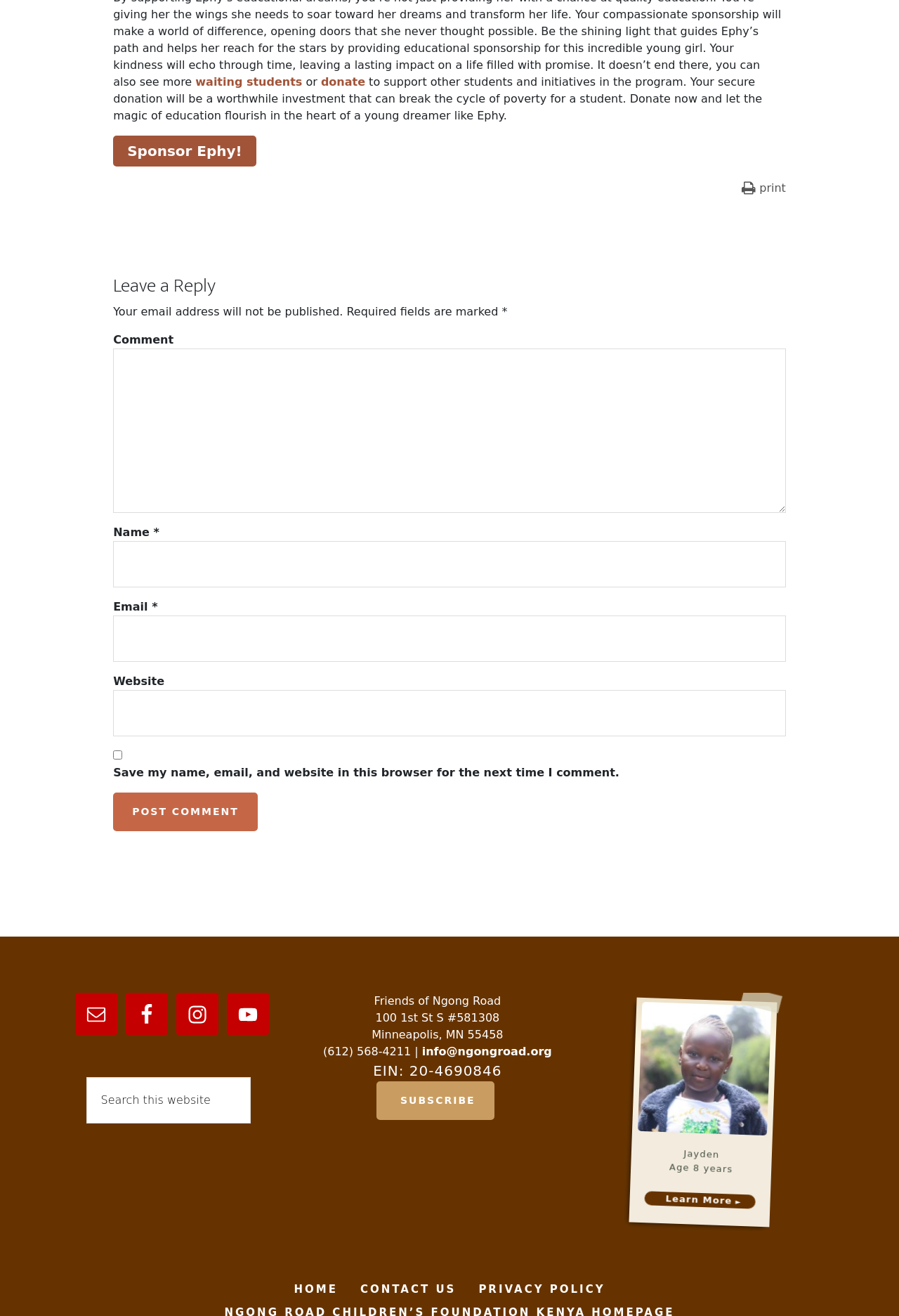Using the given element description, provide the bounding box coordinates (top-left x, top-left y, bottom-right x, bottom-right y) for the corresponding UI element in the screenshot: Privacy Policy

[0.524, 0.971, 0.682, 0.989]